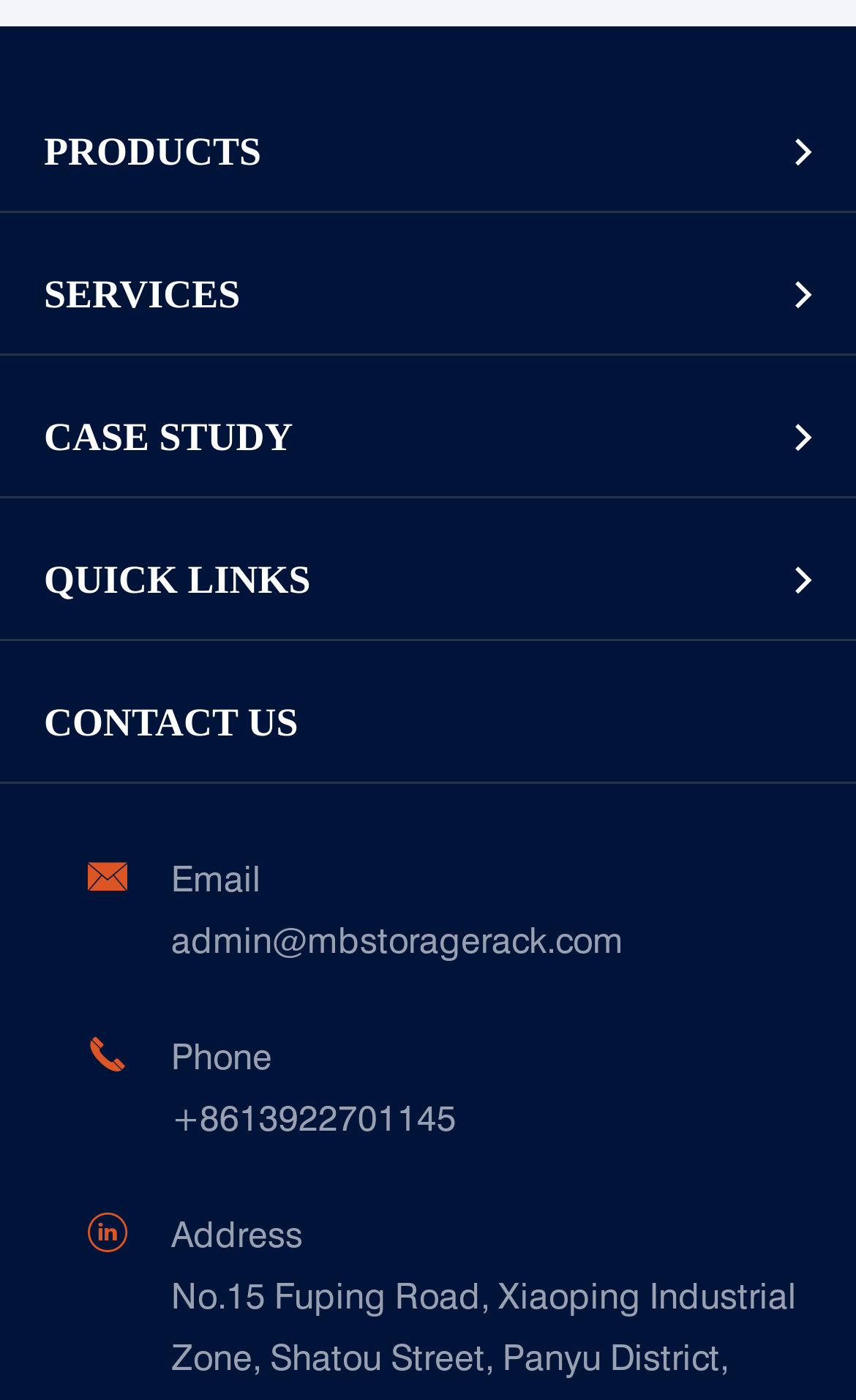Please identify the bounding box coordinates of the clickable area that will allow you to execute the instruction: "View CASE STUDY".

[0.0, 0.27, 0.872, 0.356]